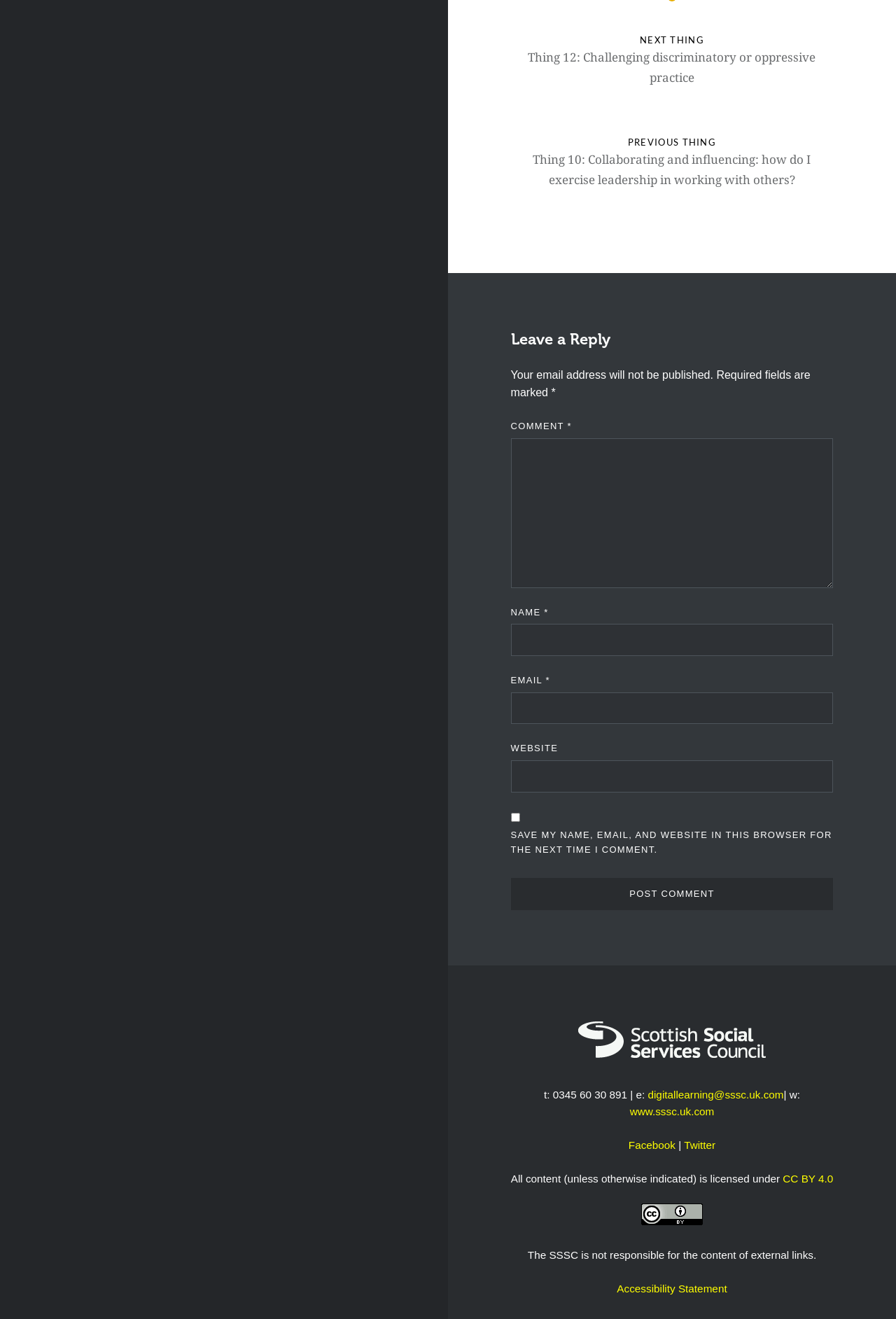Please find the bounding box coordinates in the format (top-left x, top-left y, bottom-right x, bottom-right y) for the given element description. Ensure the coordinates are floating point numbers between 0 and 1. Description: Accessibility Statement

[0.689, 0.972, 0.811, 0.981]